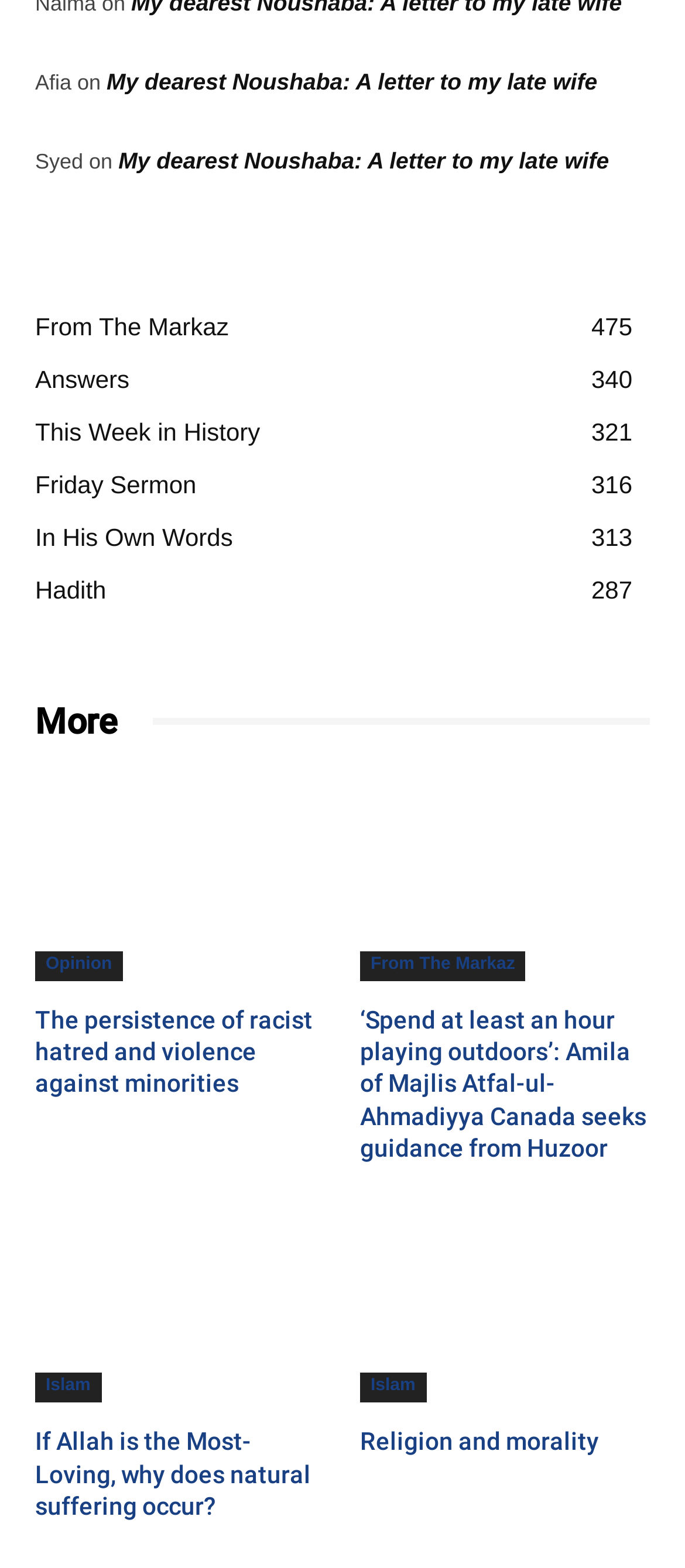Given the element description: "This Week in History321", predict the bounding box coordinates of the UI element it refers to, using four float numbers between 0 and 1, i.e., [left, top, right, bottom].

[0.051, 0.266, 0.38, 0.284]